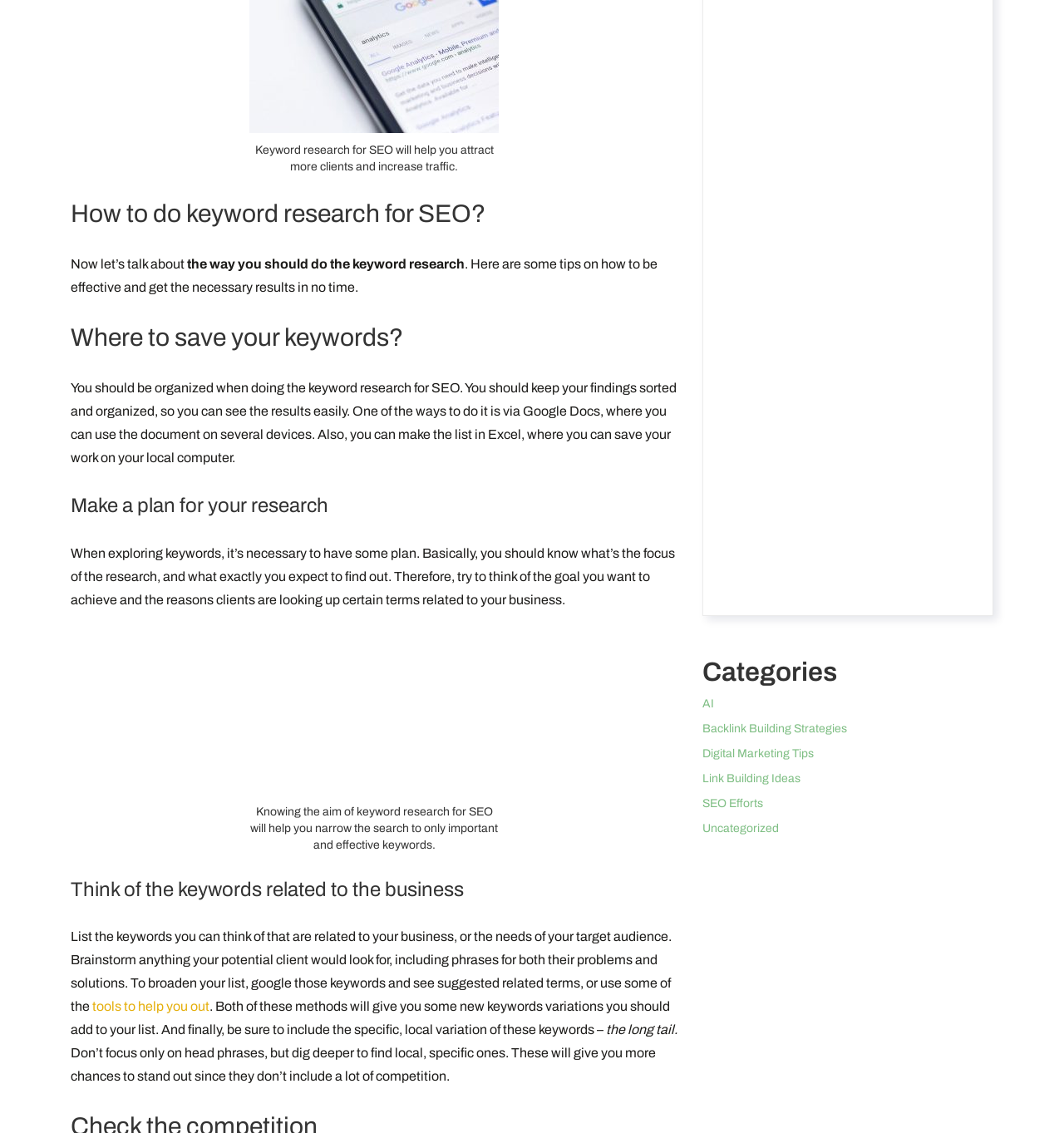Where can you save your keywords?
Use the information from the screenshot to give a comprehensive response to the question.

The webpage suggests that you should be organized when doing keyword research for SEO and keep your findings sorted and organized. One way to do this is via Google Docs, where you can use the document on several devices, or make a list in Excel, where you can save your work on your local computer.